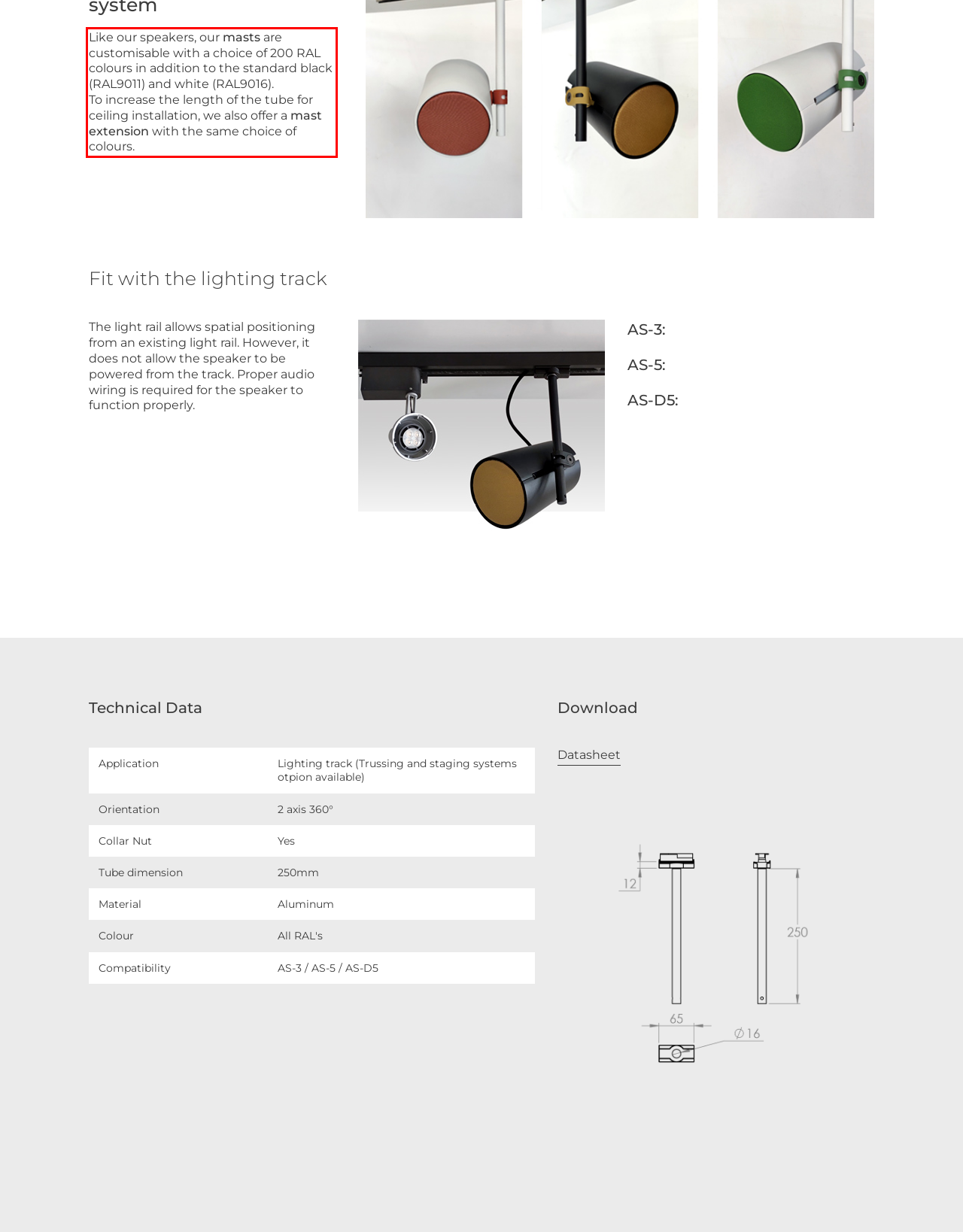Please examine the webpage screenshot containing a red bounding box and use OCR to recognize and output the text inside the red bounding box.

Like our speakers, our masts are customisable with a choice of 200 RAL colours in addition to the standard black (RAL9011) and white (RAL9016). To increase the length of the tube for ceiling installation, we also offer a mast extension with the same choice of colours.